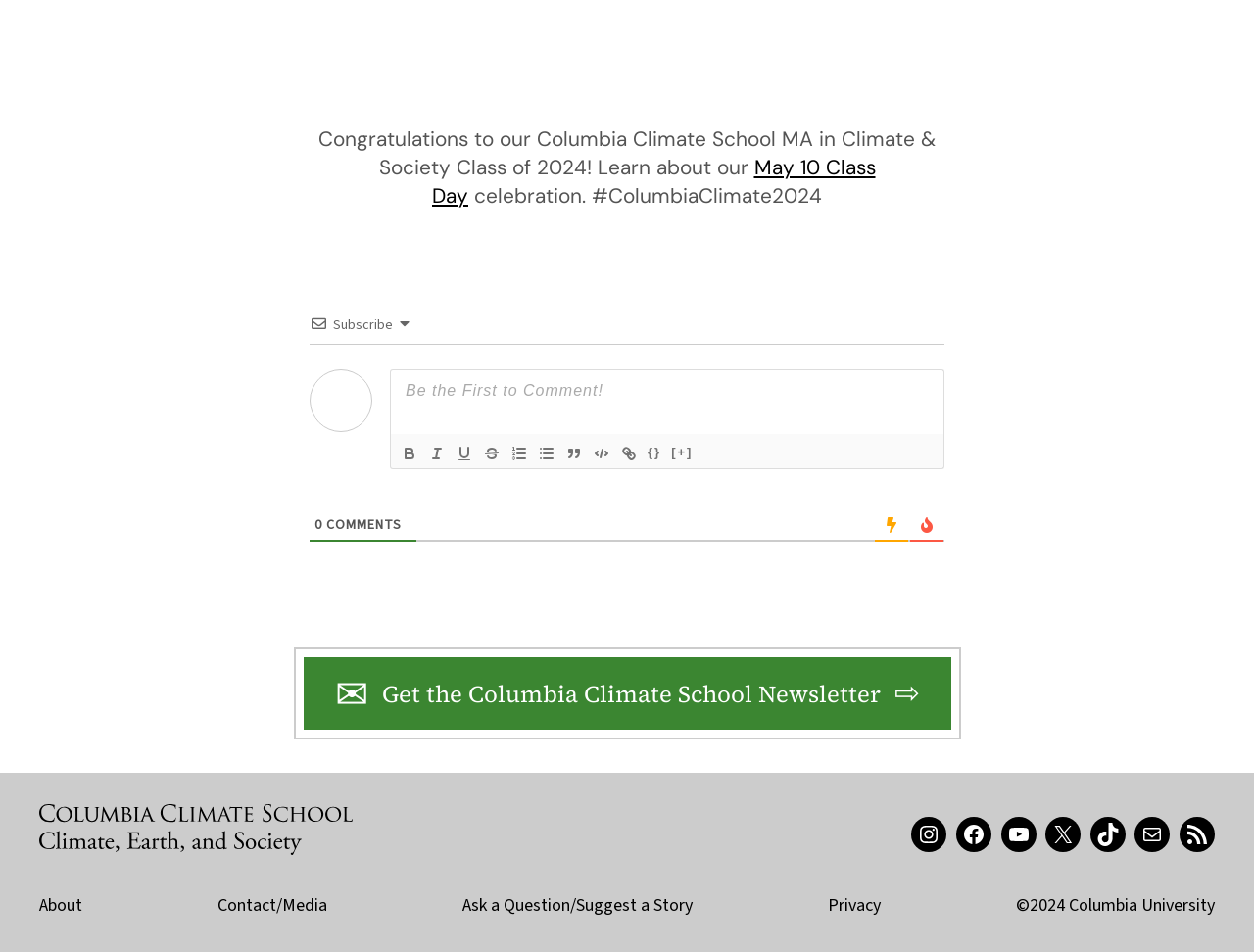Determine the bounding box coordinates for the area that needs to be clicked to fulfill this task: "Click on the Class Day celebration link". The coordinates must be given as four float numbers between 0 and 1, i.e., [left, top, right, bottom].

[0.345, 0.161, 0.698, 0.219]